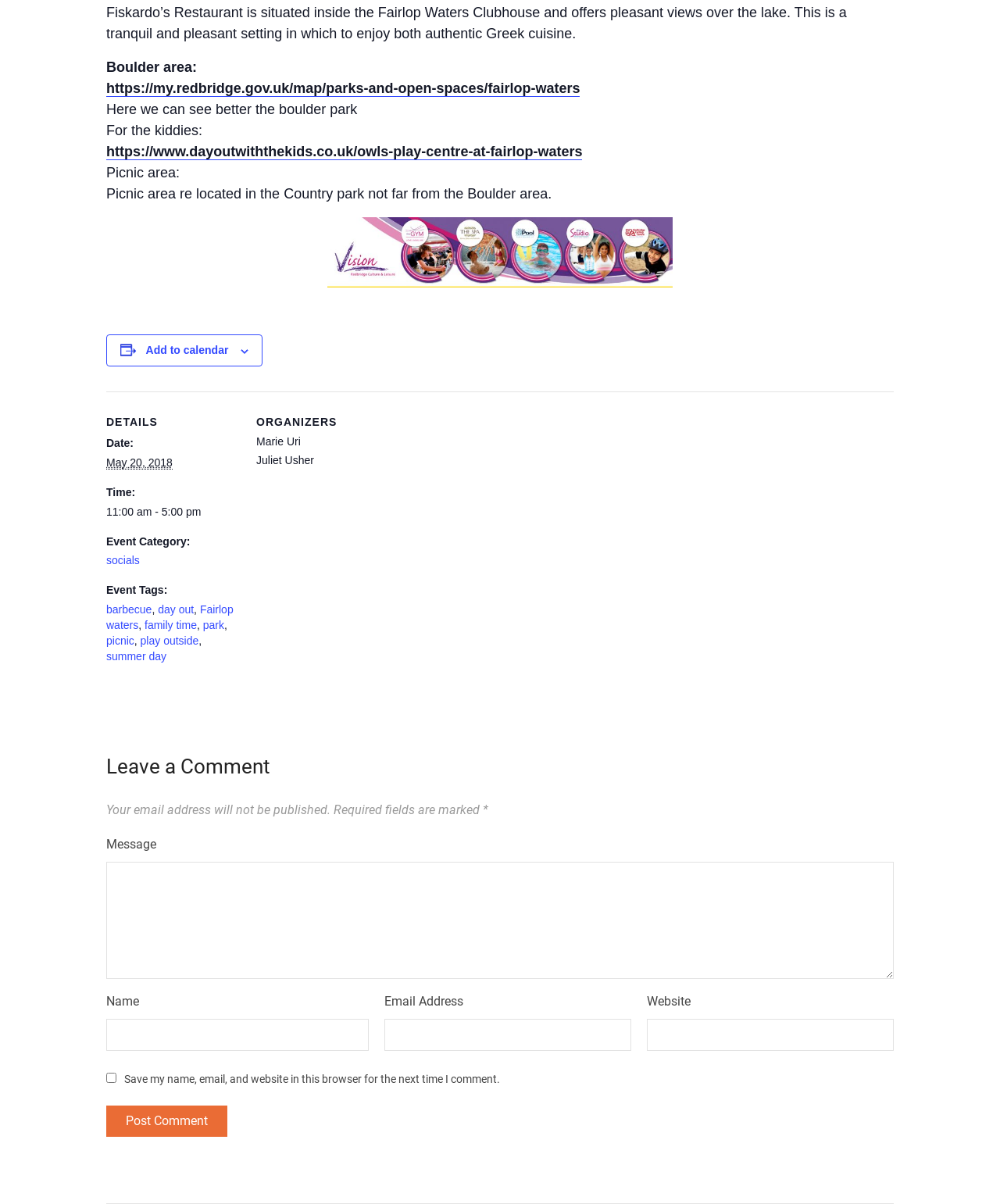Please identify the bounding box coordinates of the region to click in order to complete the given instruction: "Enter a message in the 'Message' textbox". The coordinates should be four float numbers between 0 and 1, i.e., [left, top, right, bottom].

[0.106, 0.716, 0.894, 0.813]